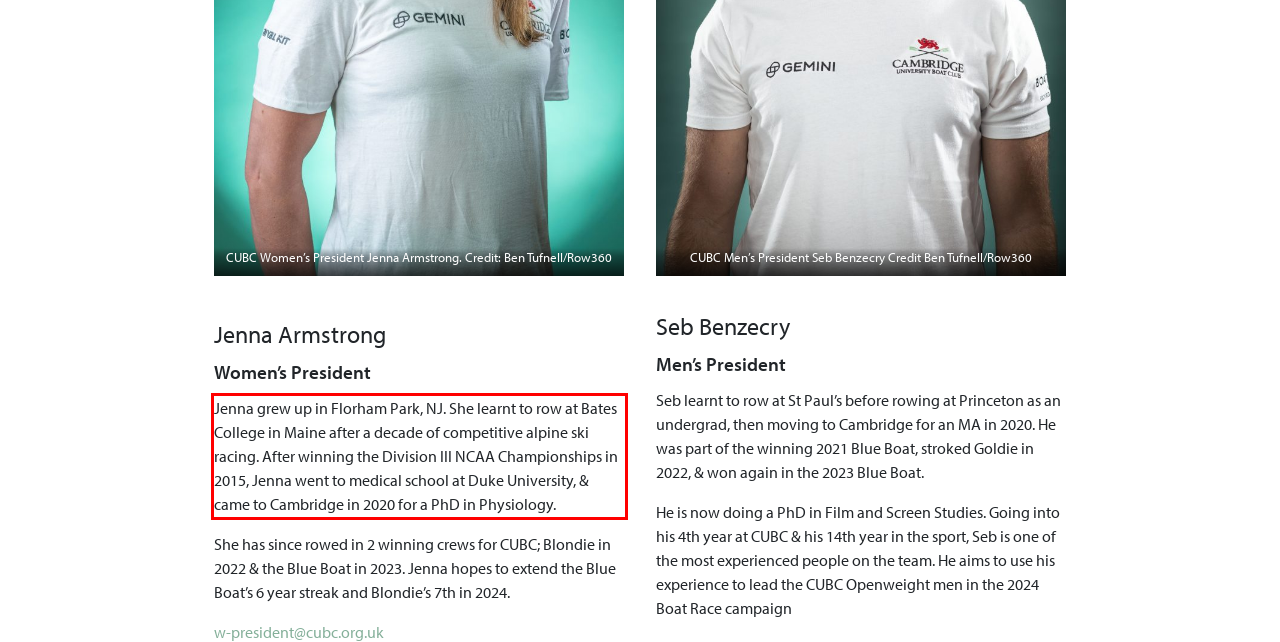View the screenshot of the webpage and identify the UI element surrounded by a red bounding box. Extract the text contained within this red bounding box.

Jenna grew up in Florham Park, NJ. She learnt to row at Bates College in Maine after a decade of competitive alpine ski racing. After winning the Division III NCAA Championships in 2015, Jenna went to medical school at Duke University, & came to Cambridge in 2020 for a PhD in Physiology.